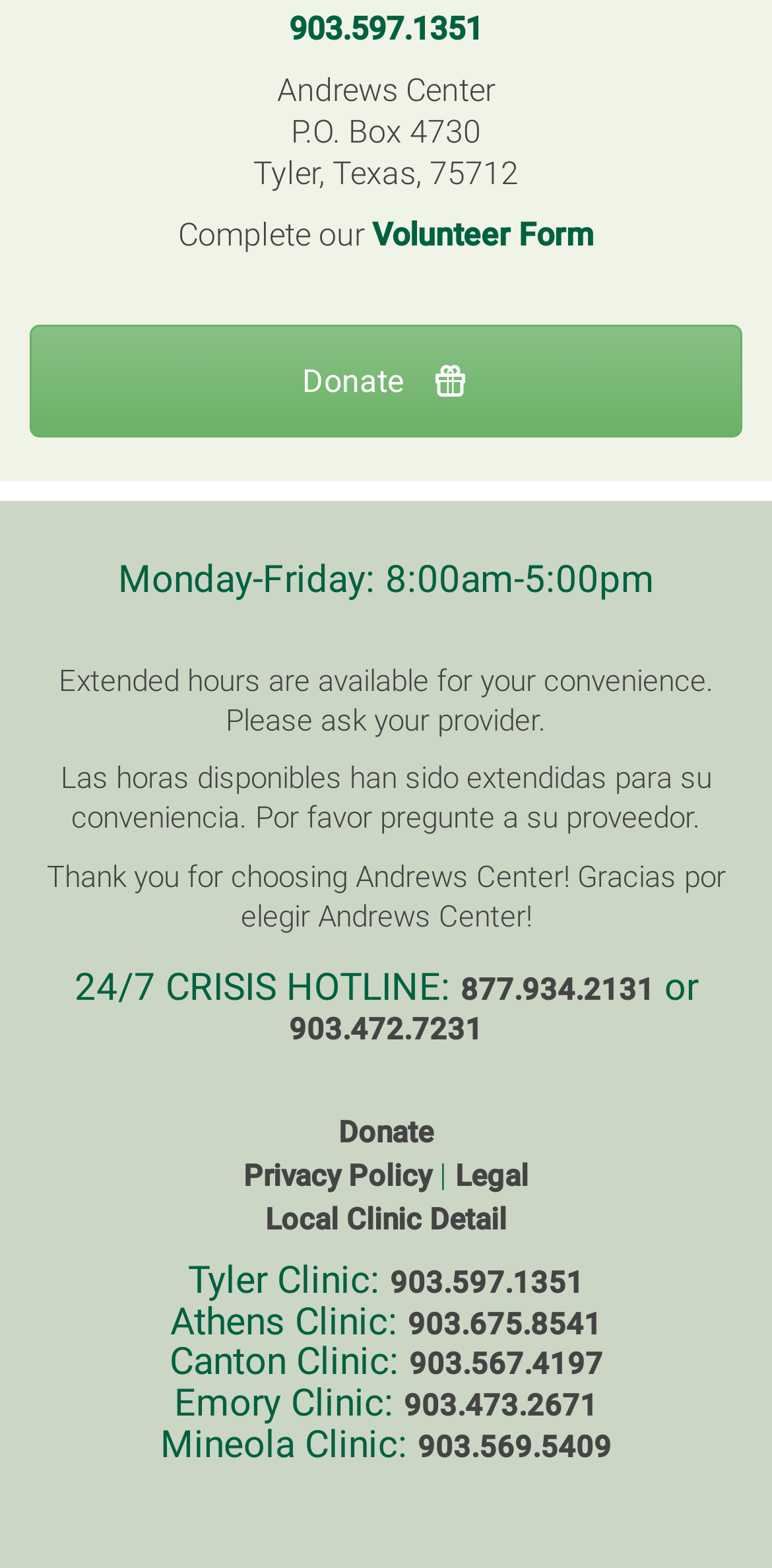Utilize the details in the image to give a detailed response to the question: What is the crisis hotline number?

The crisis hotline number is listed in the middle section of the webpage, where it is stated that the number is '877.934.2131 or 903.472.7231', and is available 24/7.